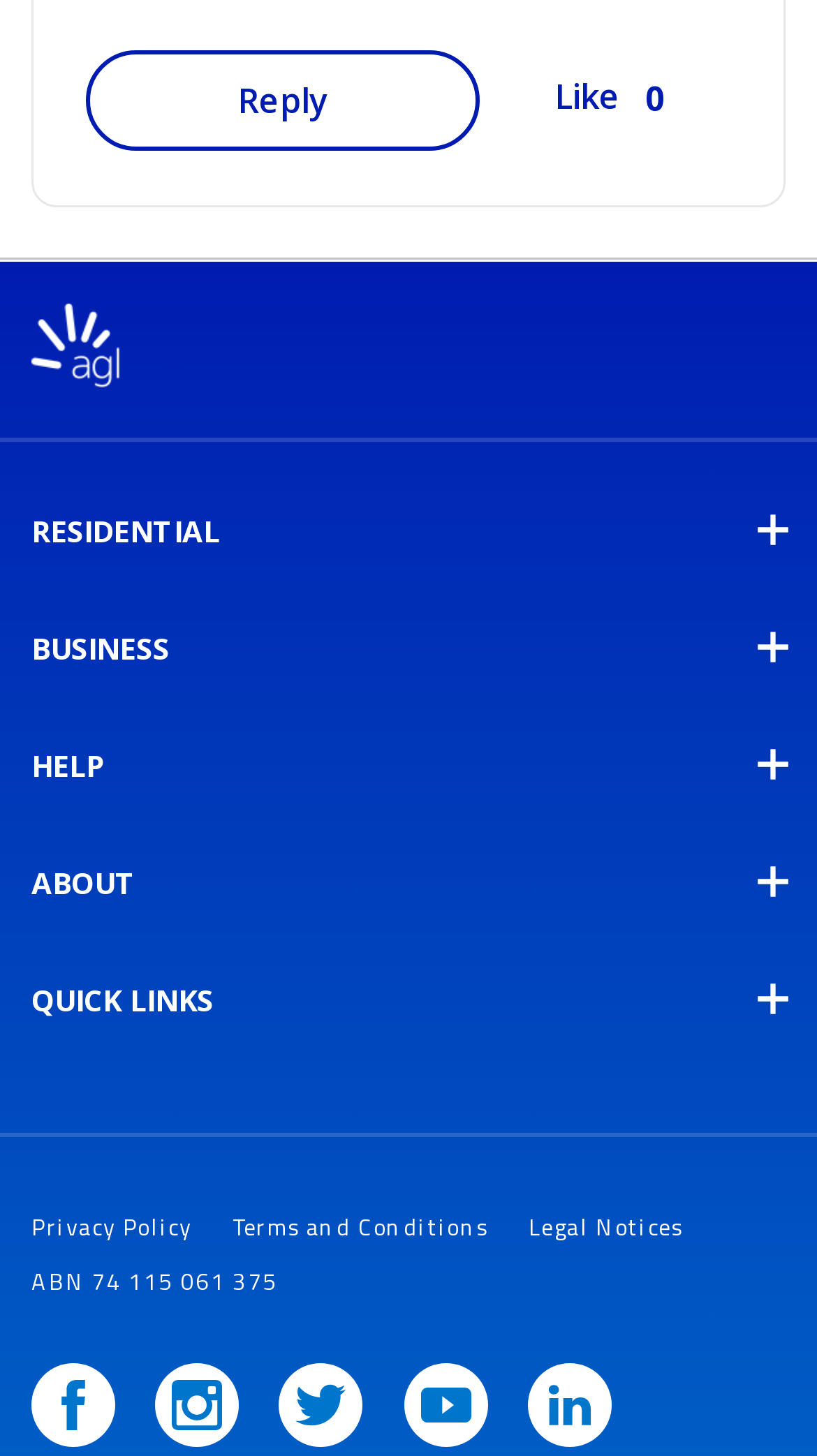Respond to the question below with a concise word or phrase:
What is the purpose of the button with the text 'Like'?

To give likes to a post